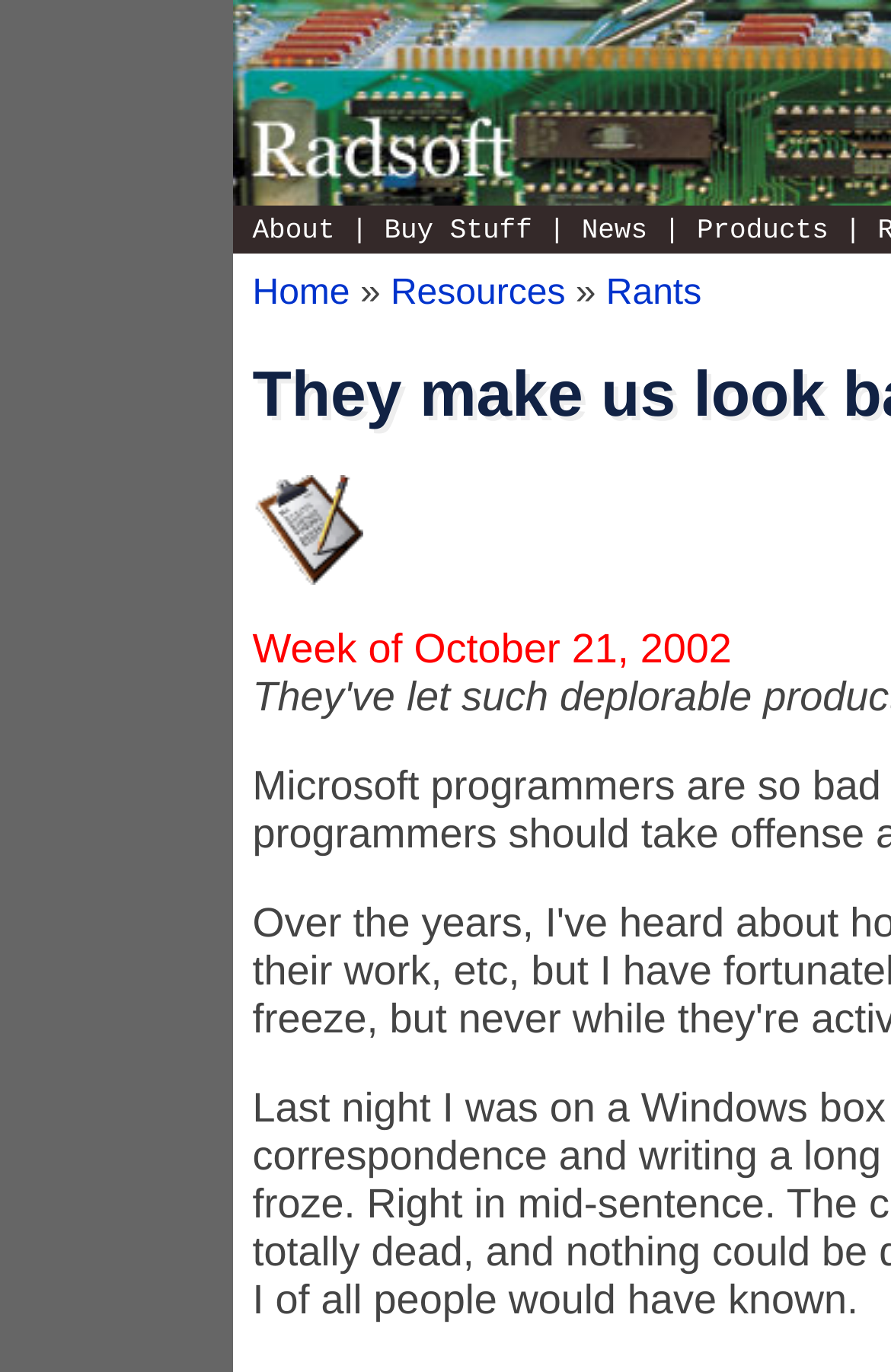How many links are in the top menu?
Please describe in detail the information shown in the image to answer the question.

I counted the number of links in the top menu, which includes 'About', 'Buy Stuff', 'News', '|', 'Products', 'Home', 'Resources', and 'Rants'.